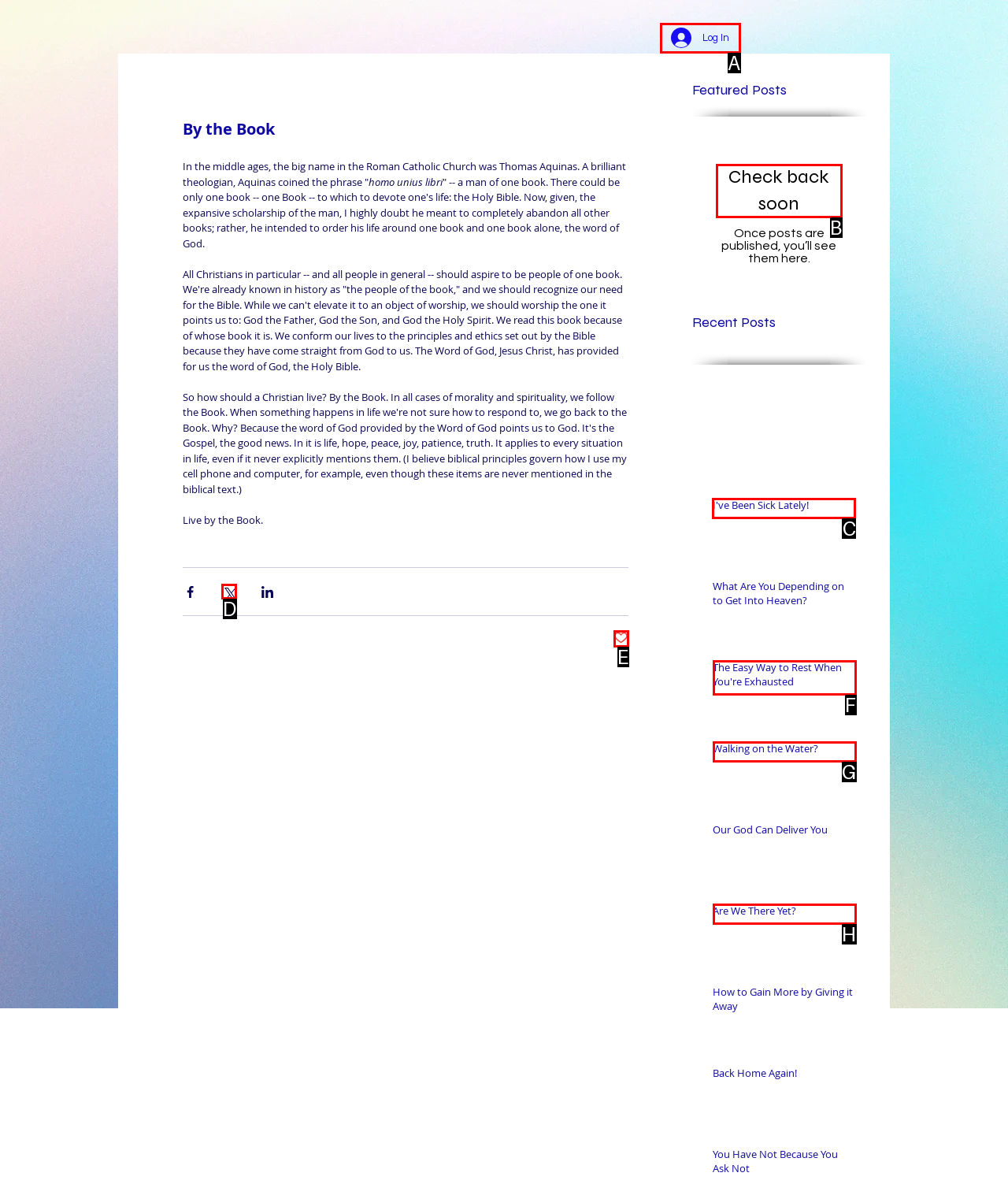Choose the UI element to click on to achieve this task: Read the featured post 'I've Been Sick Lately!'. Reply with the letter representing the selected element.

C